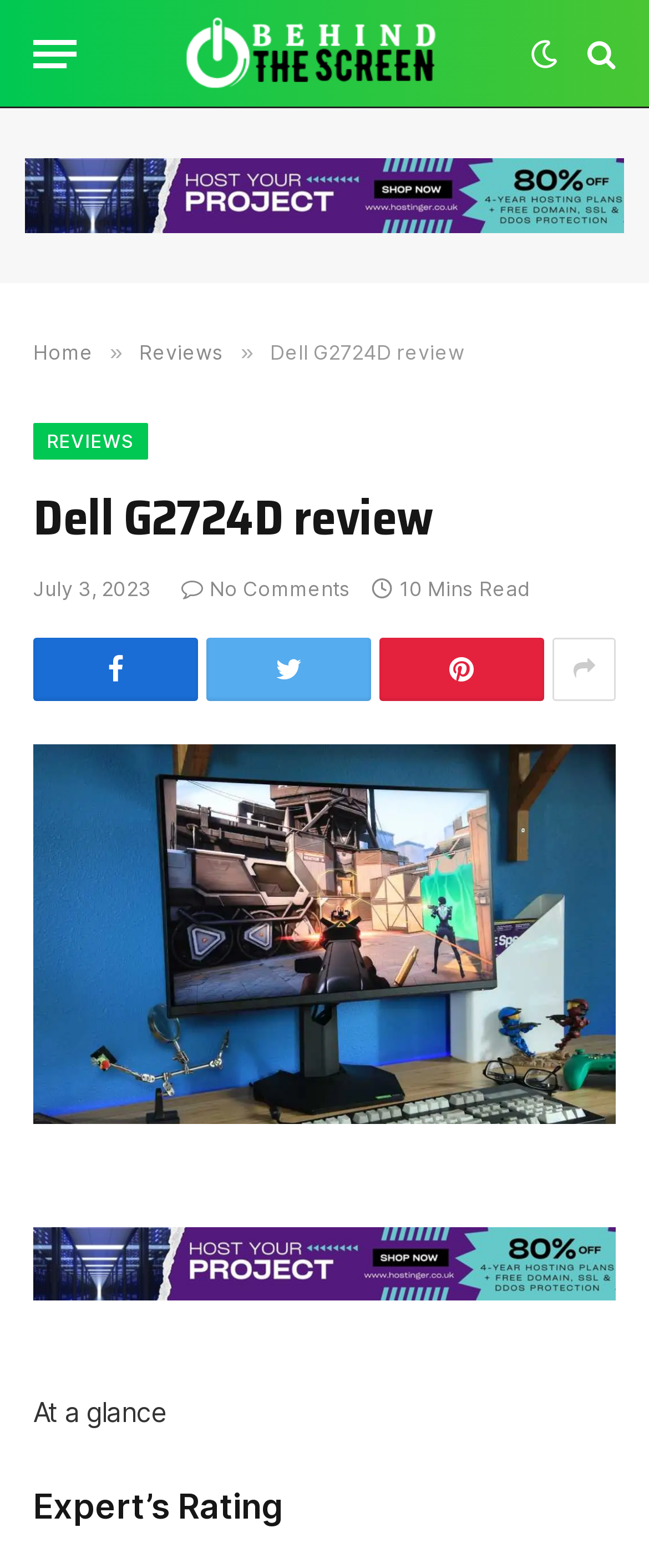Please respond to the question using a single word or phrase:
What is the section title above the product image?

At a glance